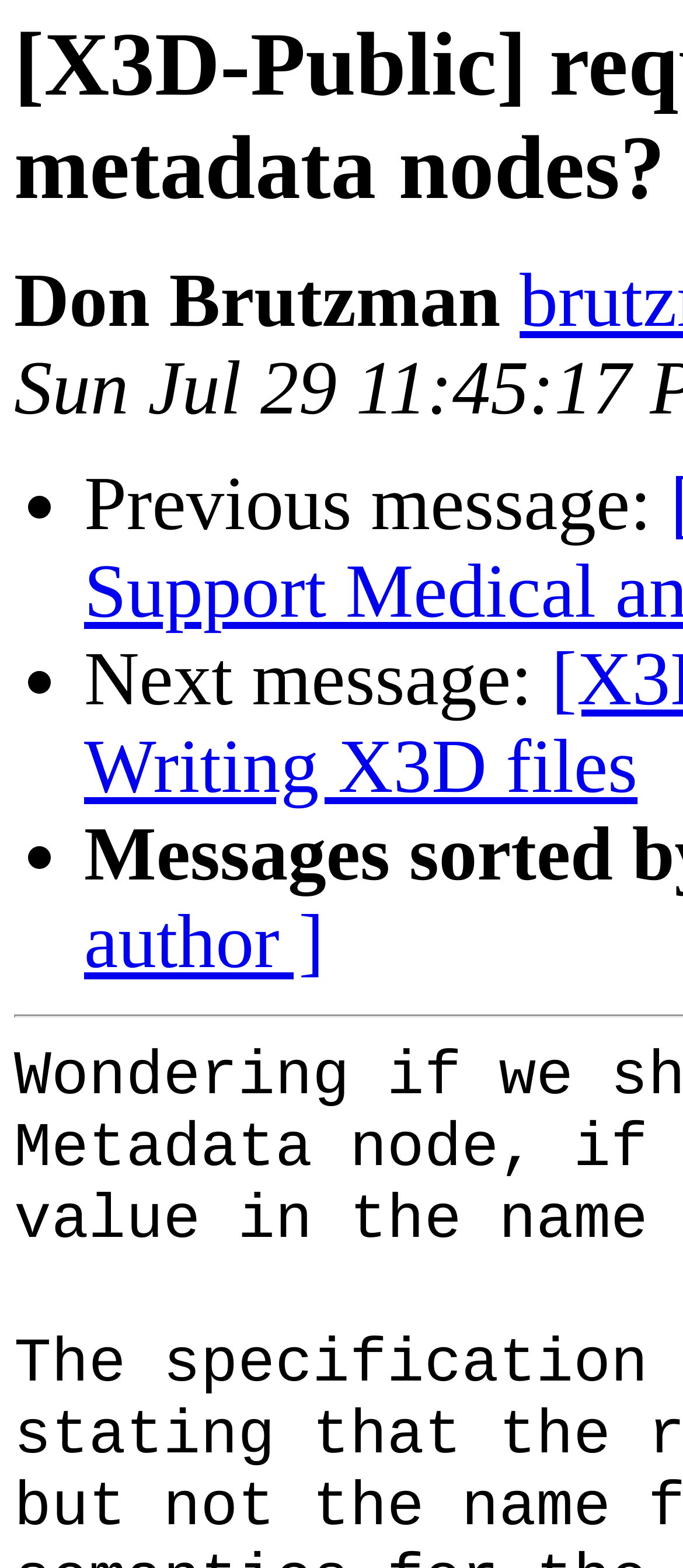Please determine the primary heading and provide its text.

[X3D-Public] requiring name field in X3D metadata nodes?